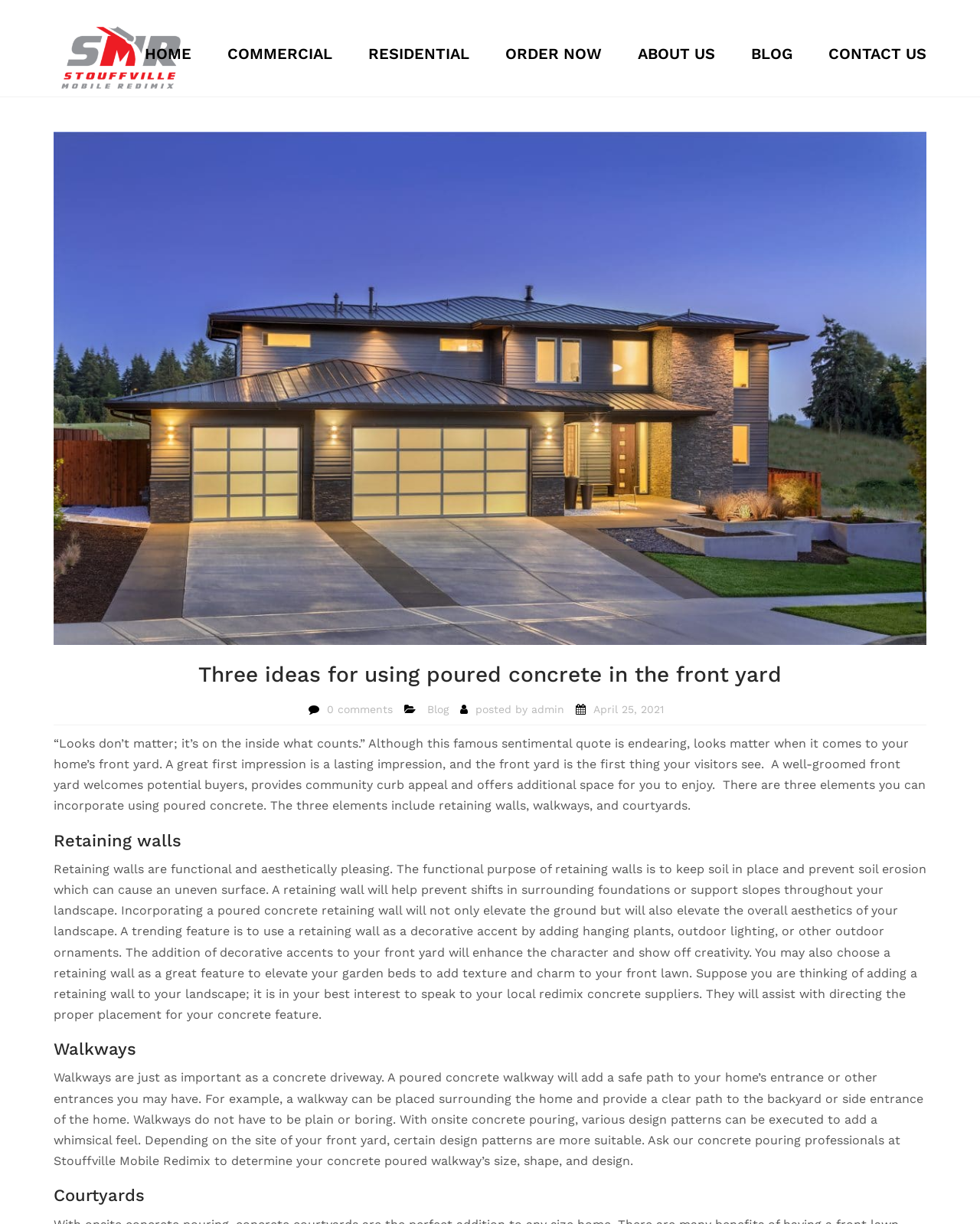What is the main topic of this webpage?
Using the visual information, respond with a single word or phrase.

Poured concrete in front yard